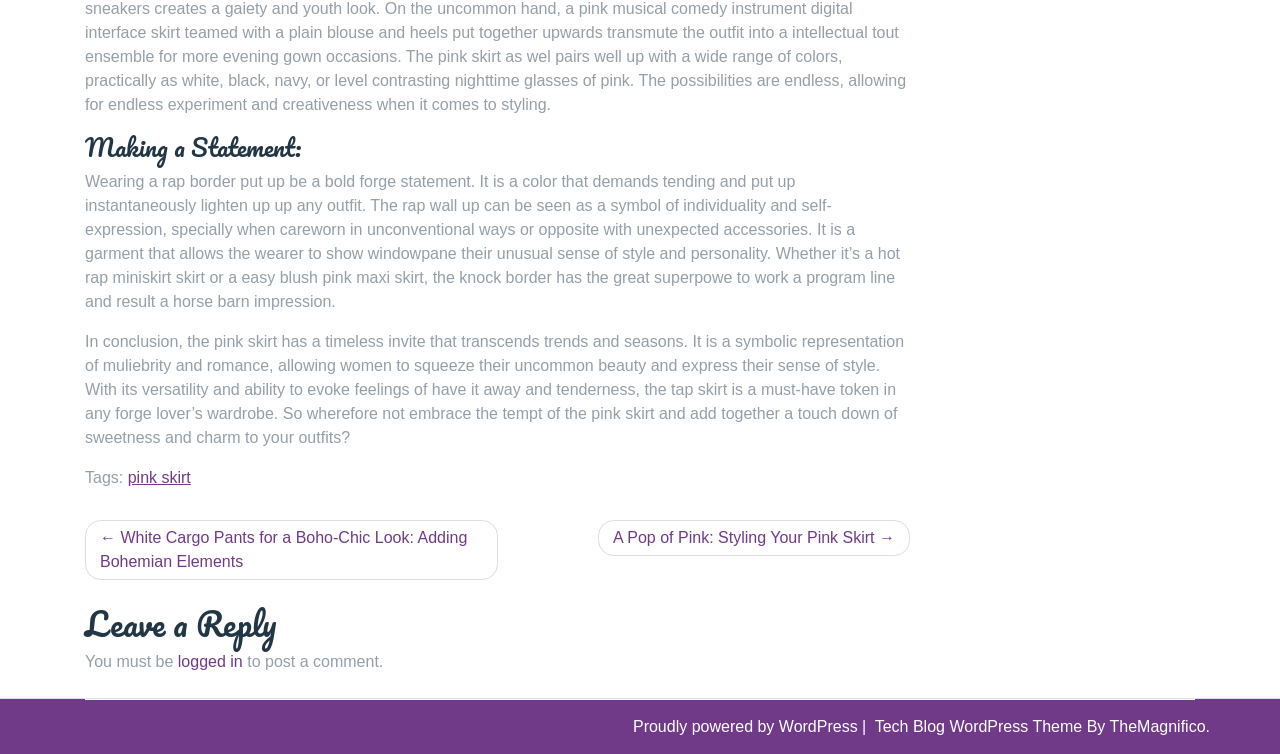Using the provided description Tech Blog WordPress Theme, find the bounding box coordinates for the UI element. Provide the coordinates in (top-left x, top-left y, bottom-right x, bottom-right y) format, ensuring all values are between 0 and 1.

[0.683, 0.953, 0.849, 0.975]